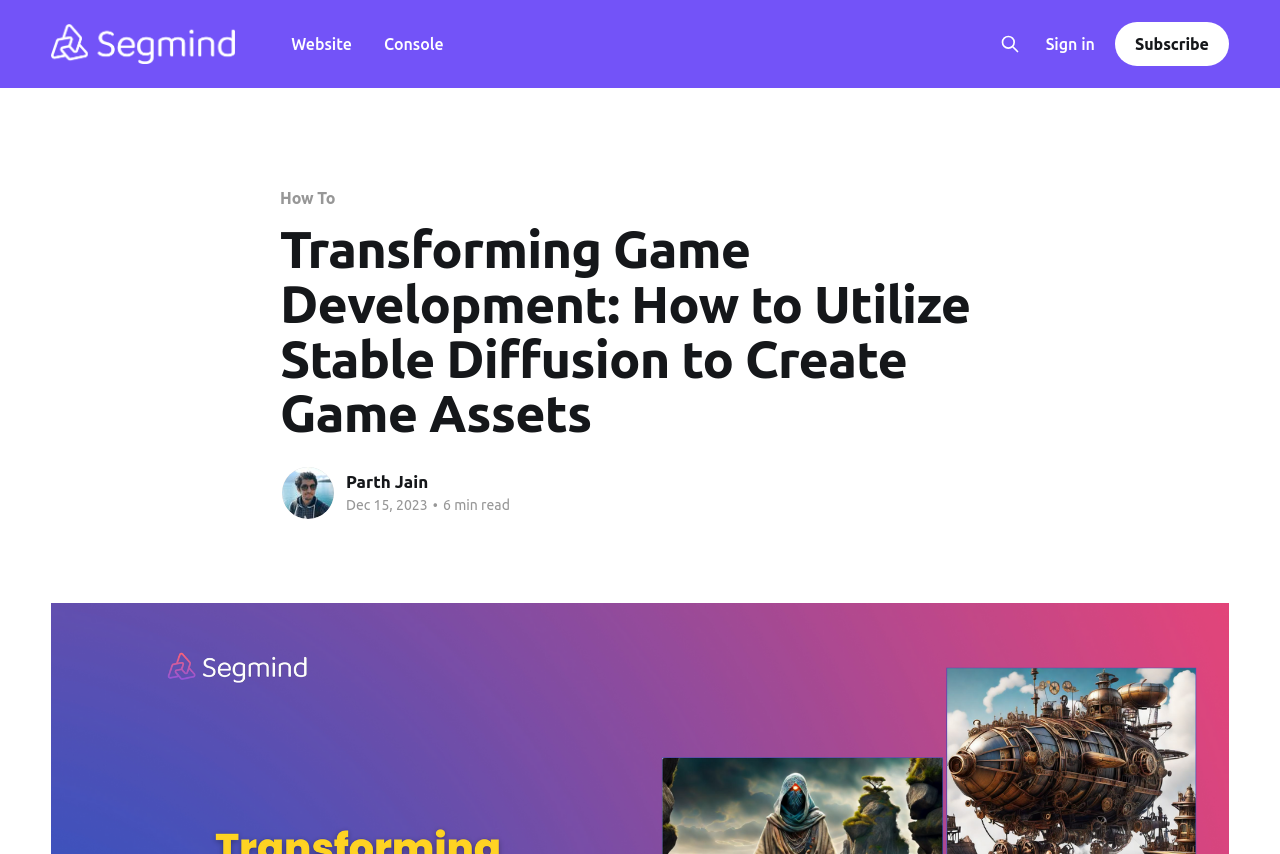Examine the image and give a thorough answer to the following question:
What is the website's tagline?

I found the tagline by looking at the link element that says 'Automagically by Segmind' located at the top of the page, which is a common location for website taglines.